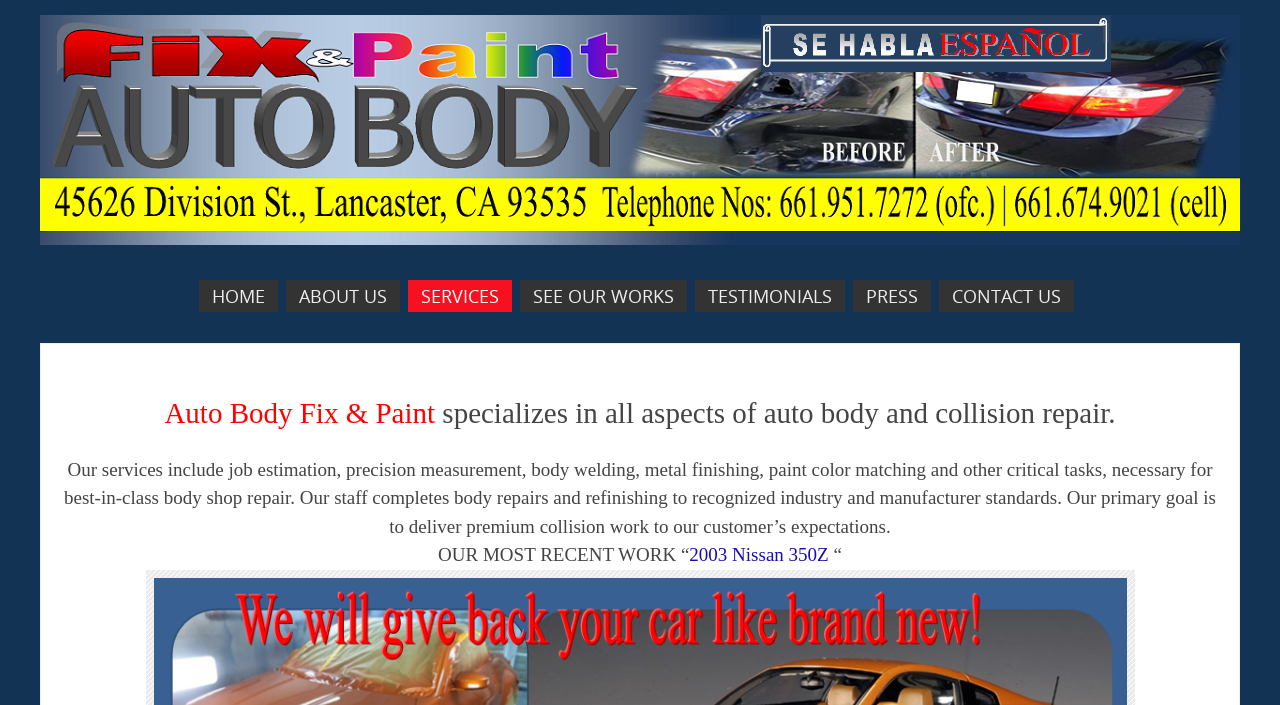Based on the visual content of the image, answer the question thoroughly: What is the primary goal of Auto Body Fix & Paint?

According to the webpage content, the primary goal of Auto Body Fix & Paint is to deliver premium collision work to their customer’s expectations.